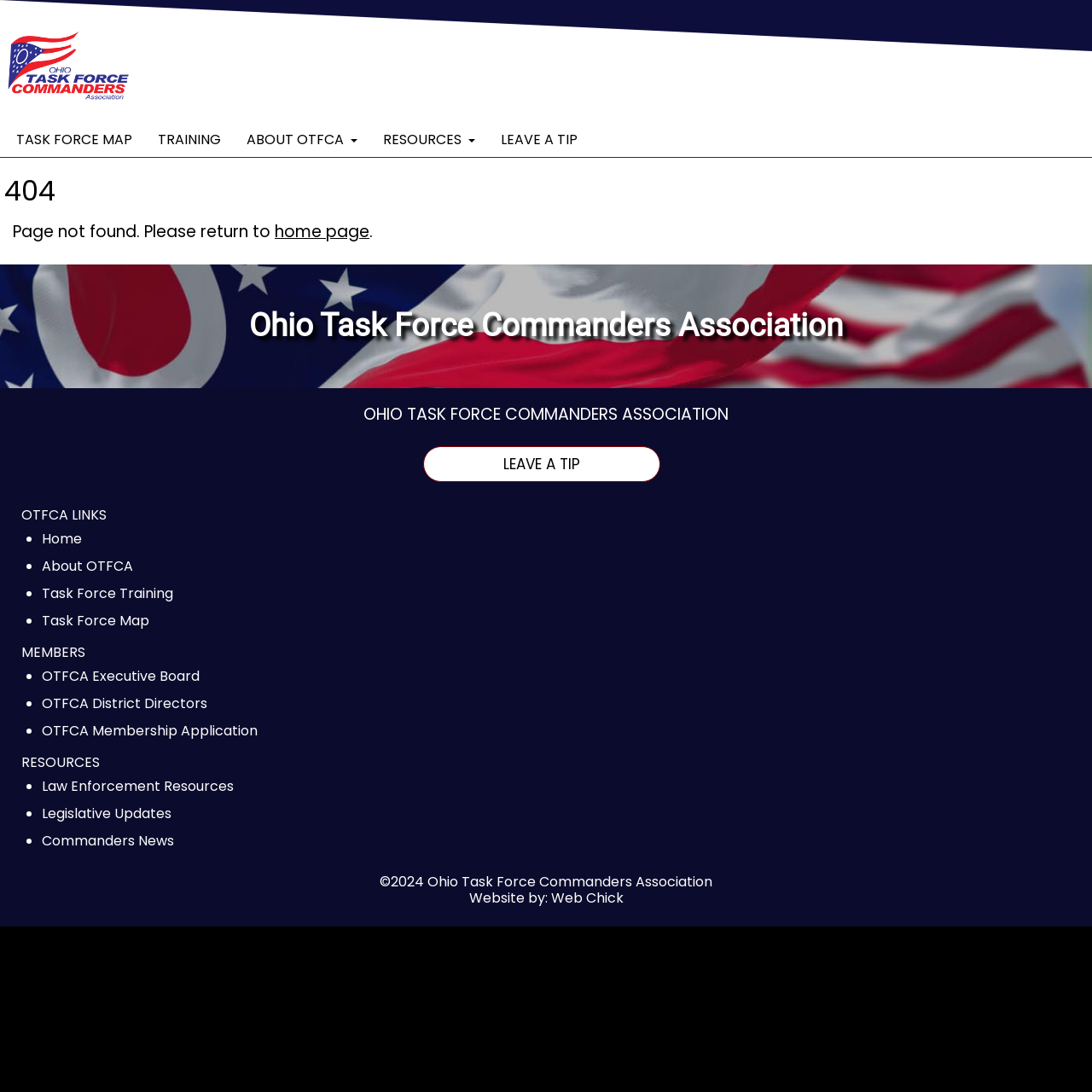Identify the bounding box coordinates of the clickable region necessary to fulfill the following instruction: "Click the ABOUT OTFCA link". The bounding box coordinates should be four float numbers between 0 and 1, i.e., [left, top, right, bottom].

[0.214, 0.112, 0.339, 0.143]